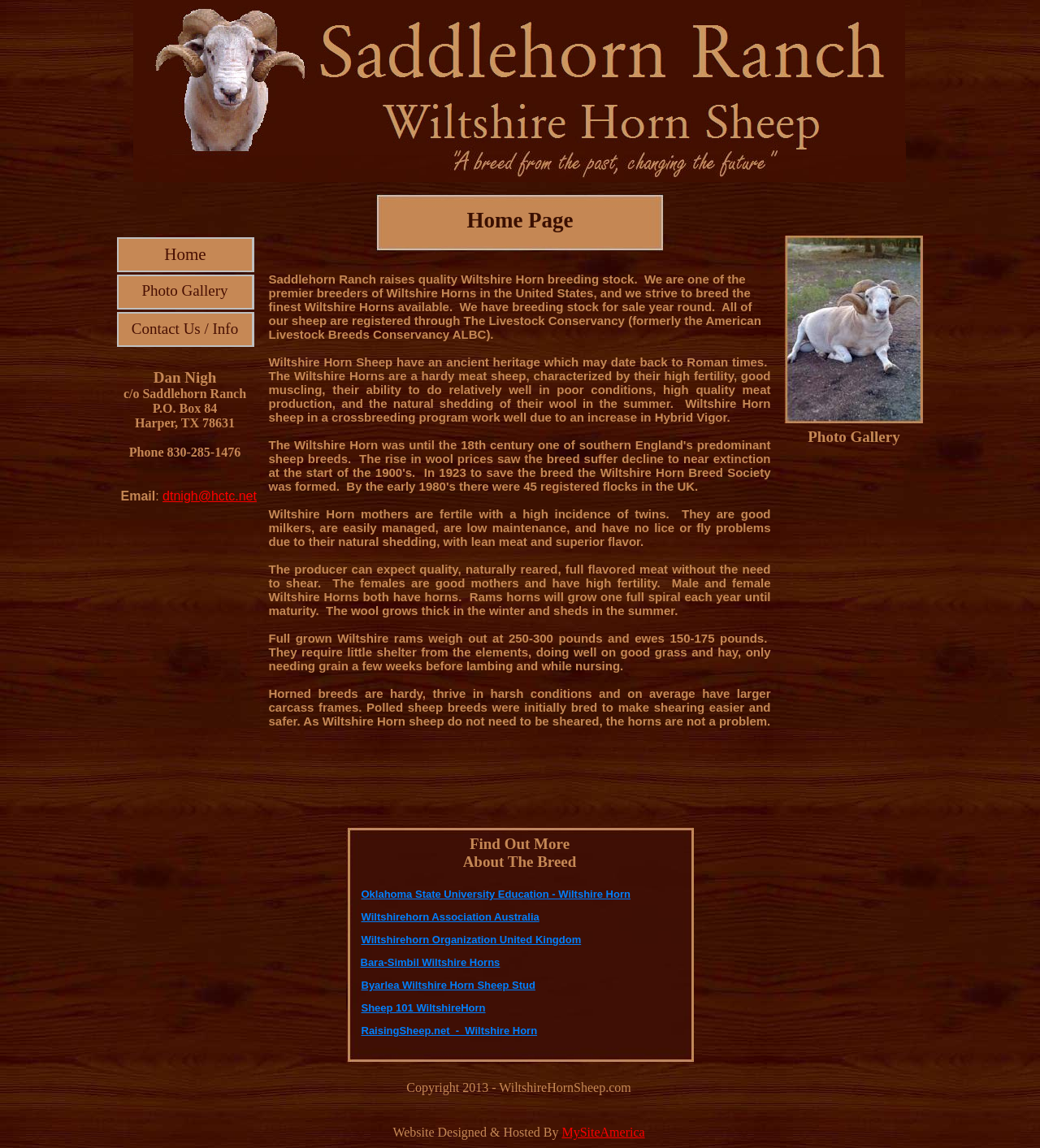Find the bounding box coordinates for the area that must be clicked to perform this action: "Learn more about Wiltshire Horn Sheep".

[0.452, 0.728, 0.548, 0.742]